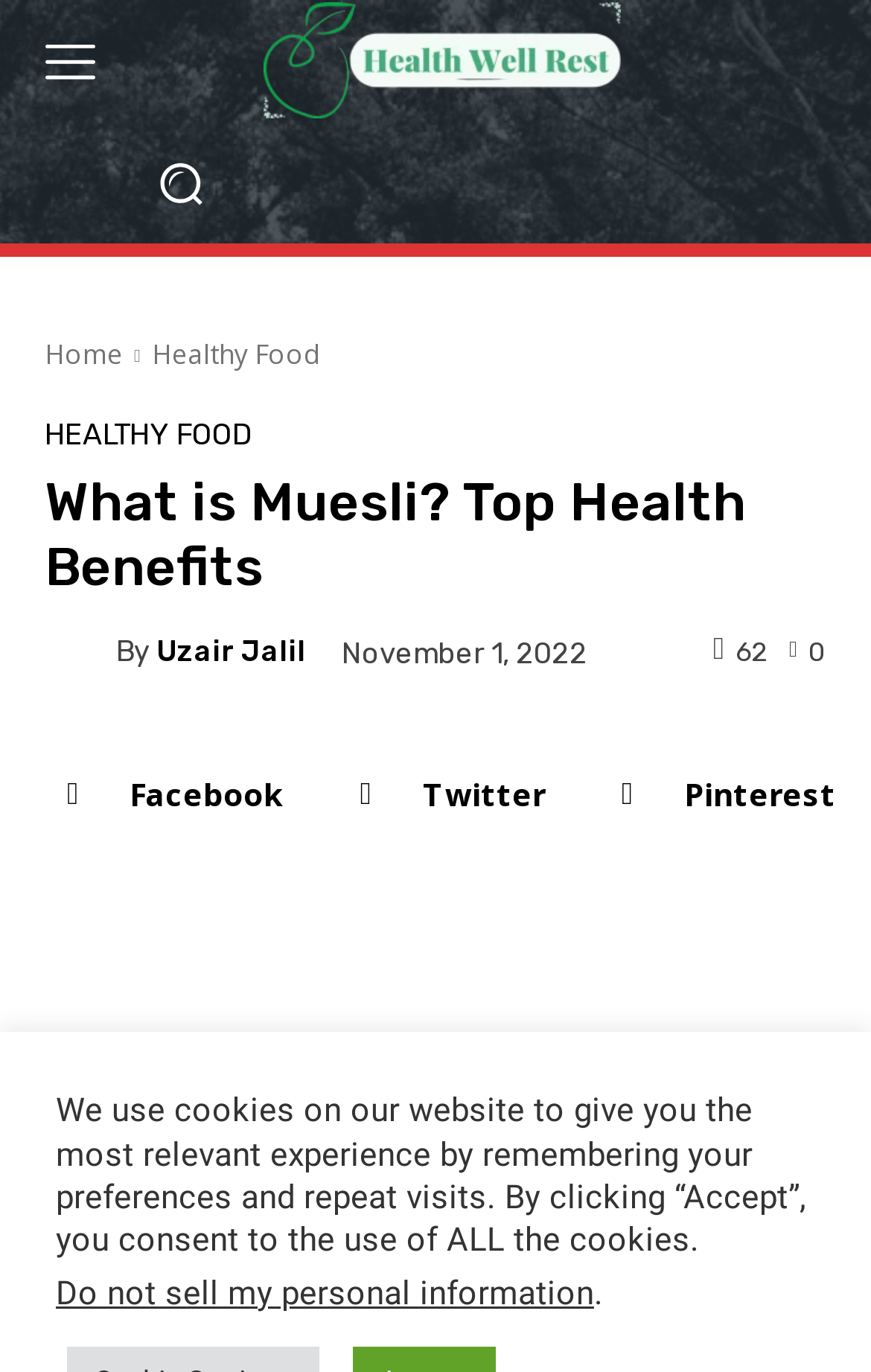Please give a concise answer to this question using a single word or phrase: 
What is the purpose of the search button?

To search the website